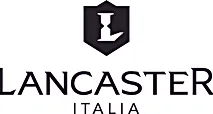Detail every significant feature and component of the image.

The image features the logo of "Lancaster Italia," which is prominently displayed in a sleek and modern design. The logo includes a stylized letter "L" set within a shield, conveying a sense of elegance and sophistication. Below the shield, the words "LANCASTER" and "ITALIA" are presented in bold, uppercase letters, emphasizing the brand's identity and heritage. The overall color scheme is predominantly black, which adds to the refined and professional appearance of the brand. This logo serves as a visual representation of Lancaster Italia's commitment to quality and style in their products.